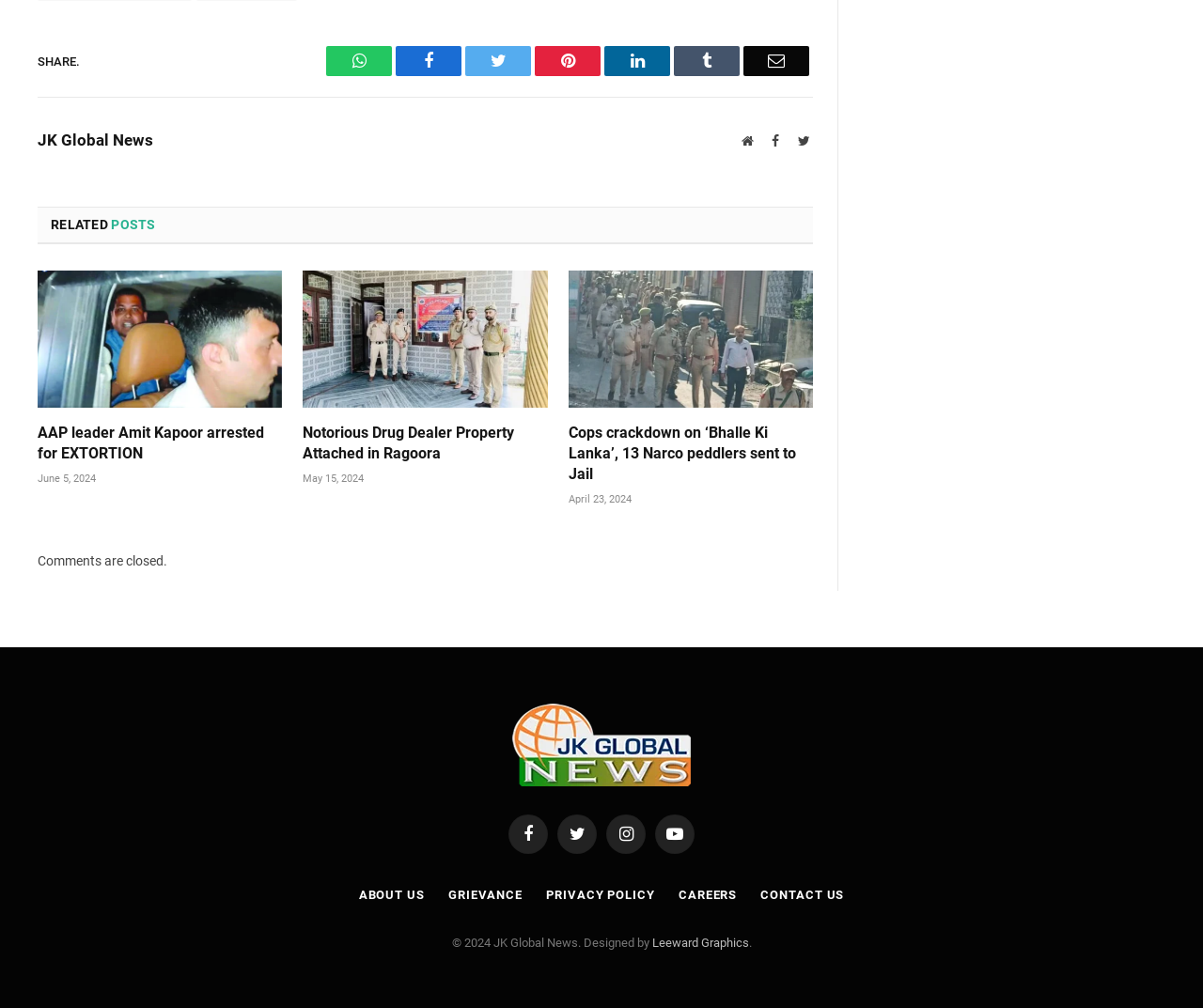Give a one-word or short phrase answer to the question: 
What is the website's name?

JK Global News